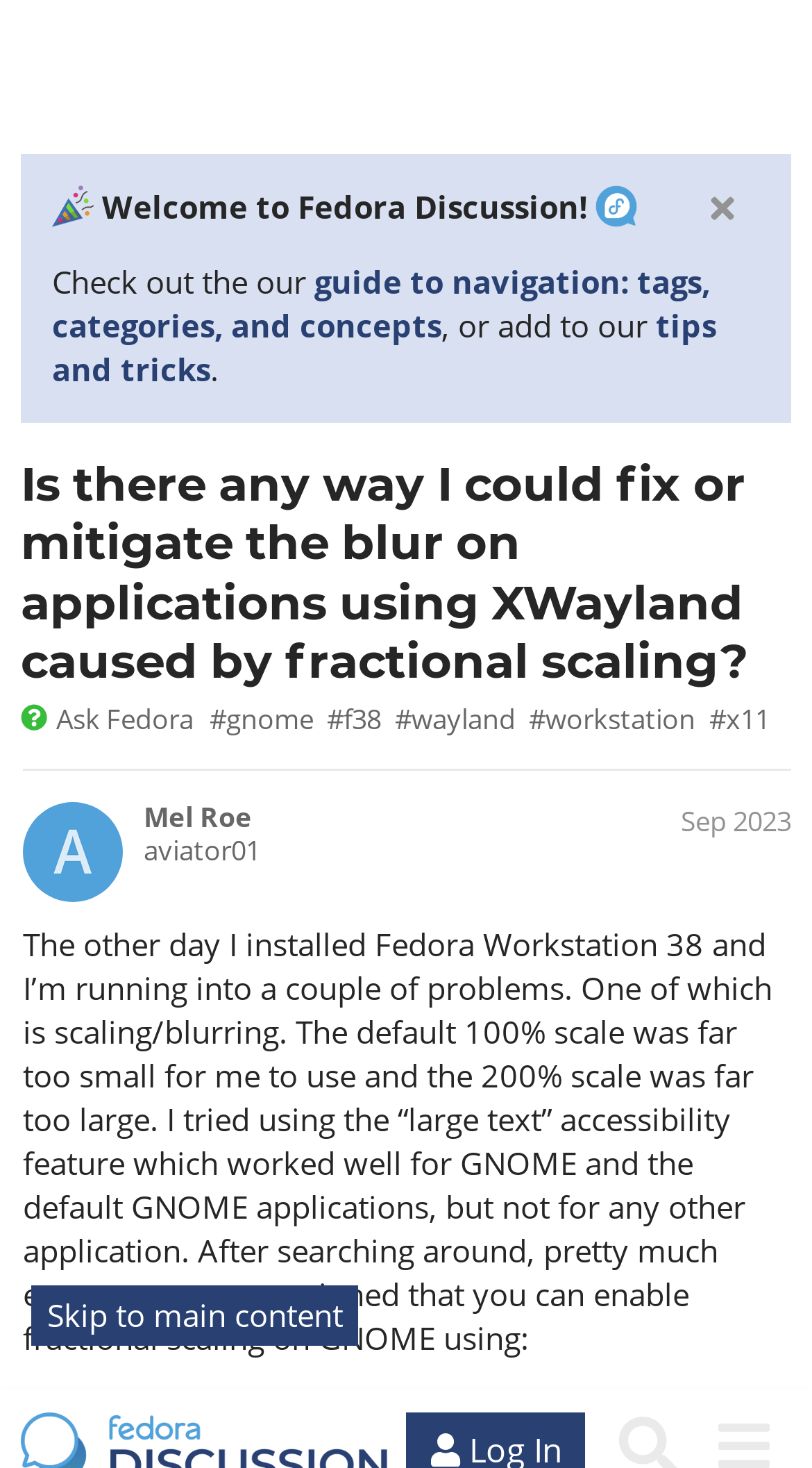Identify and provide the main heading of the webpage.

Is there any way I could fix or mitigate the blur on applications using XWayland caused by fractional scaling?